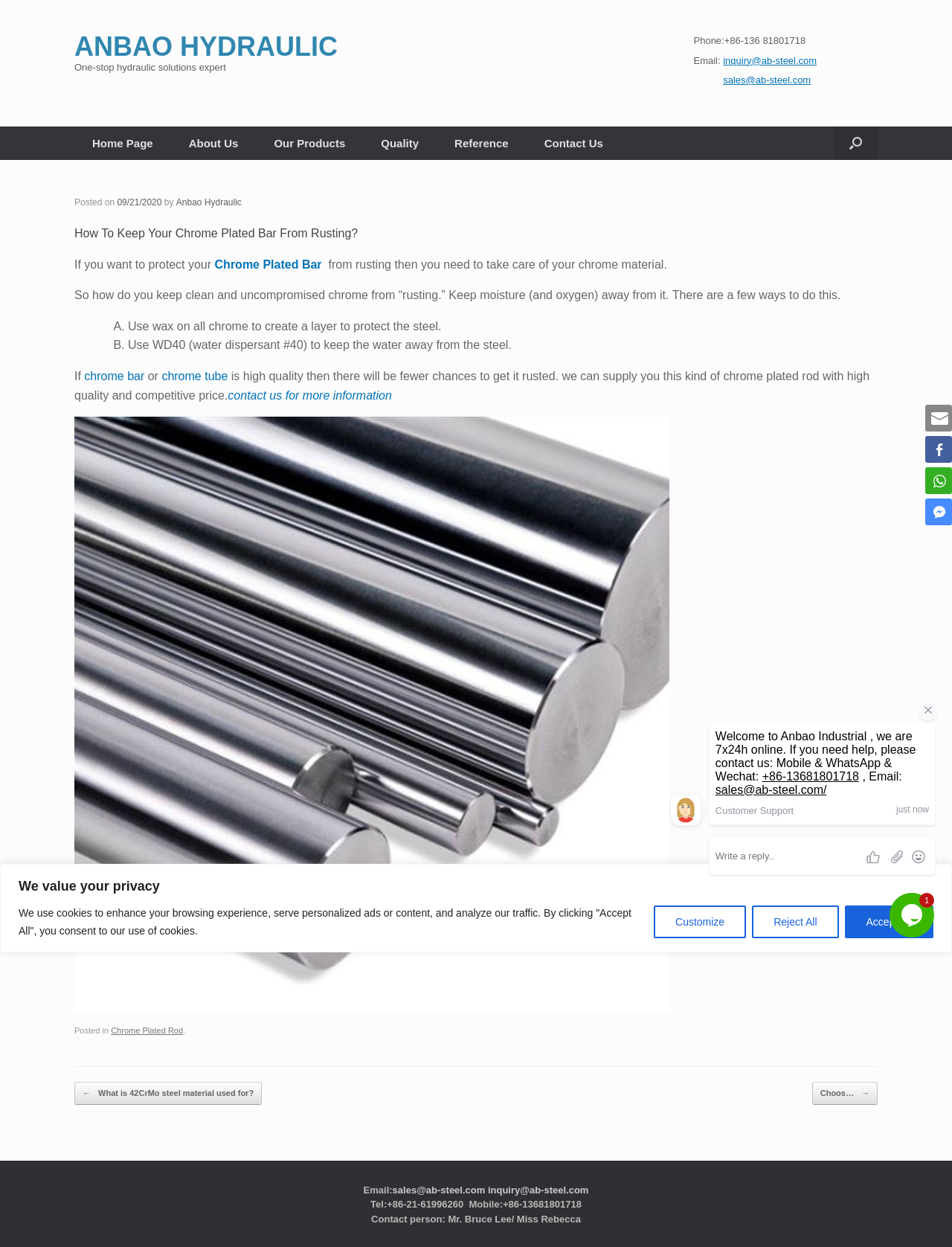For the given element description Home Page, determine the bounding box coordinates of the UI element. The coordinates should follow the format (top-left x, top-left y, bottom-right x, bottom-right y) and be within the range of 0 to 1.

[0.078, 0.101, 0.179, 0.128]